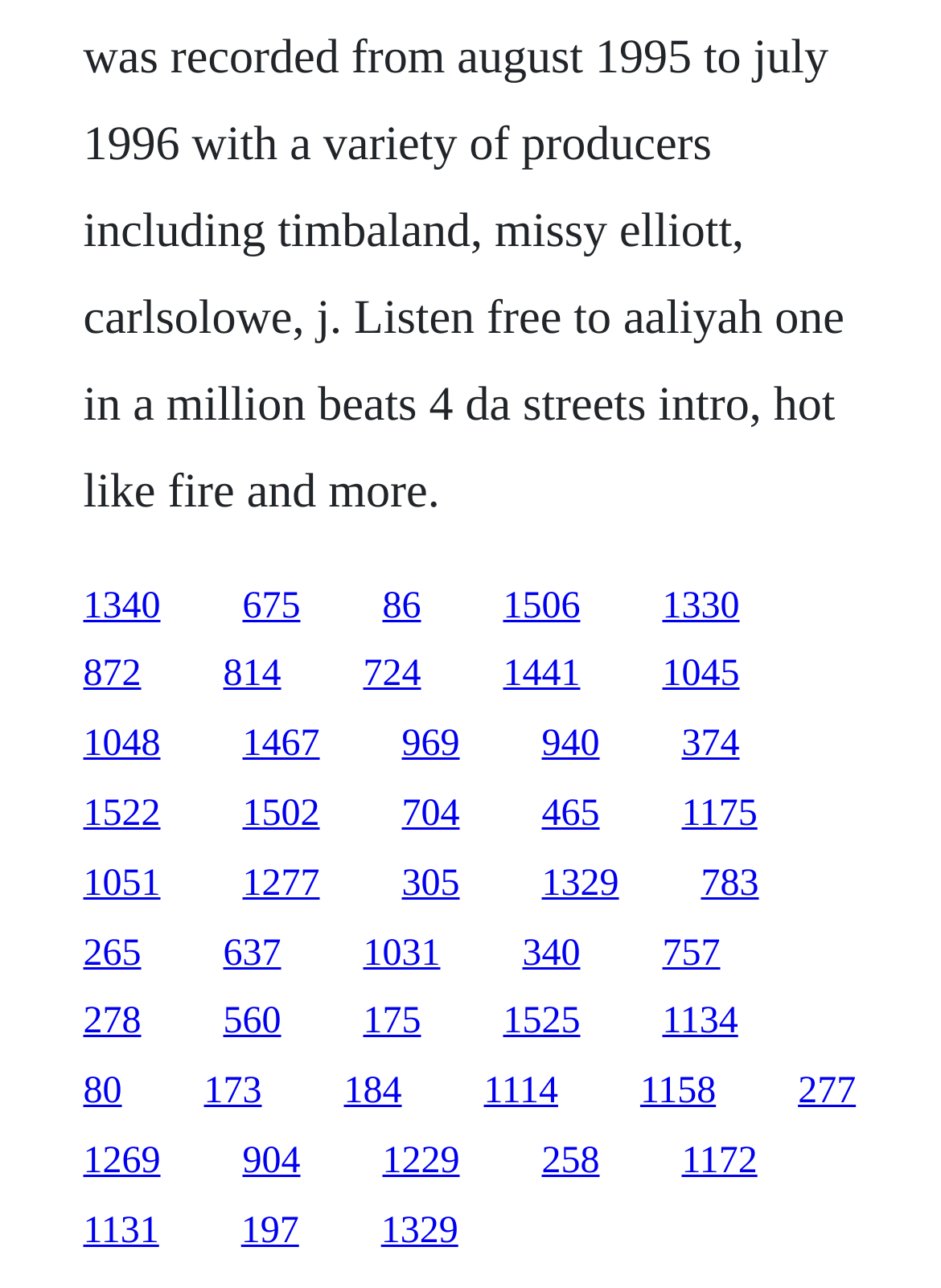Determine the bounding box coordinates of the clickable region to follow the instruction: "explore the link 1522".

[0.088, 0.616, 0.171, 0.648]